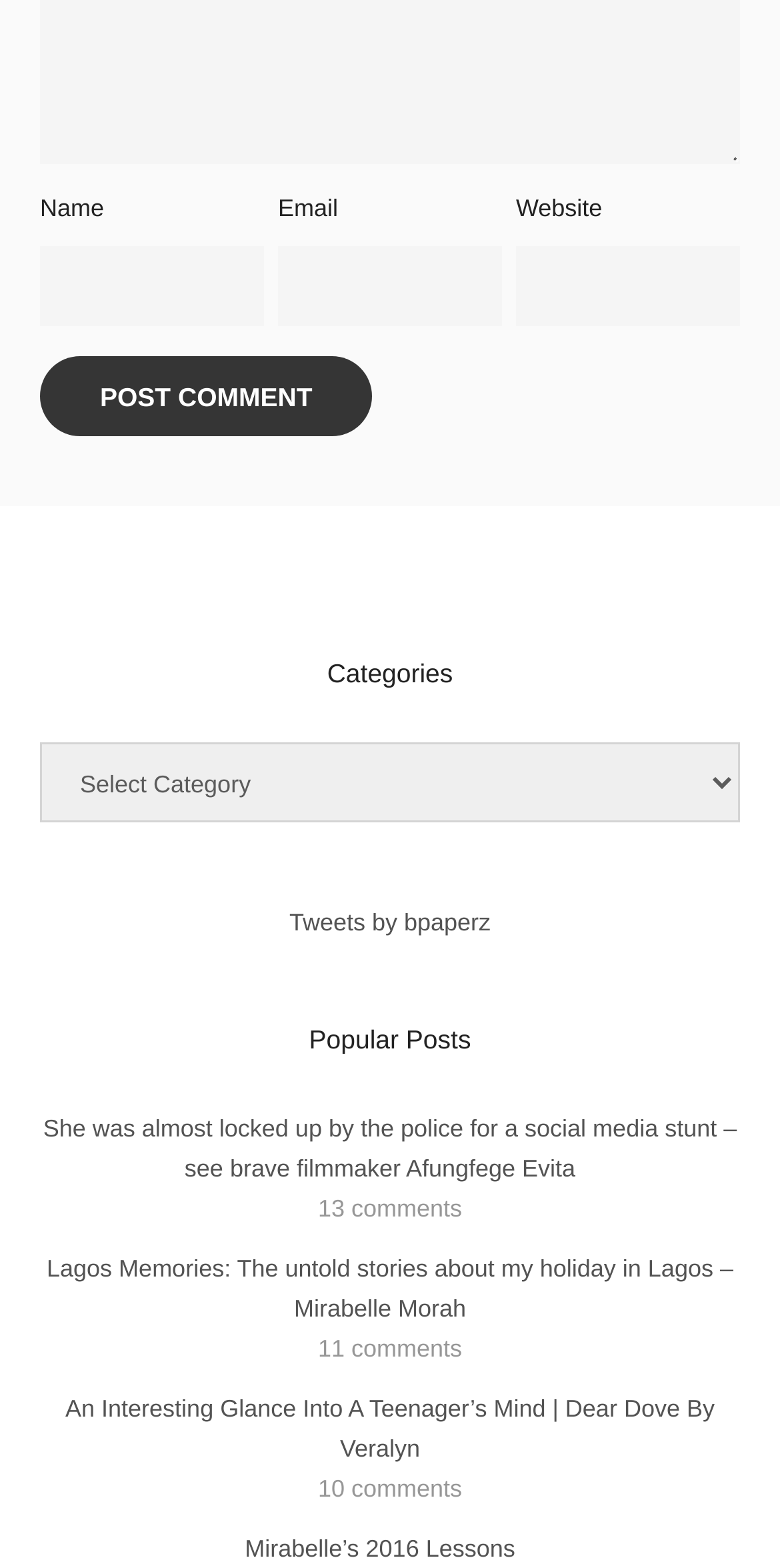Answer the question briefly using a single word or phrase: 
What is the format of the 'Email' field?

Text box